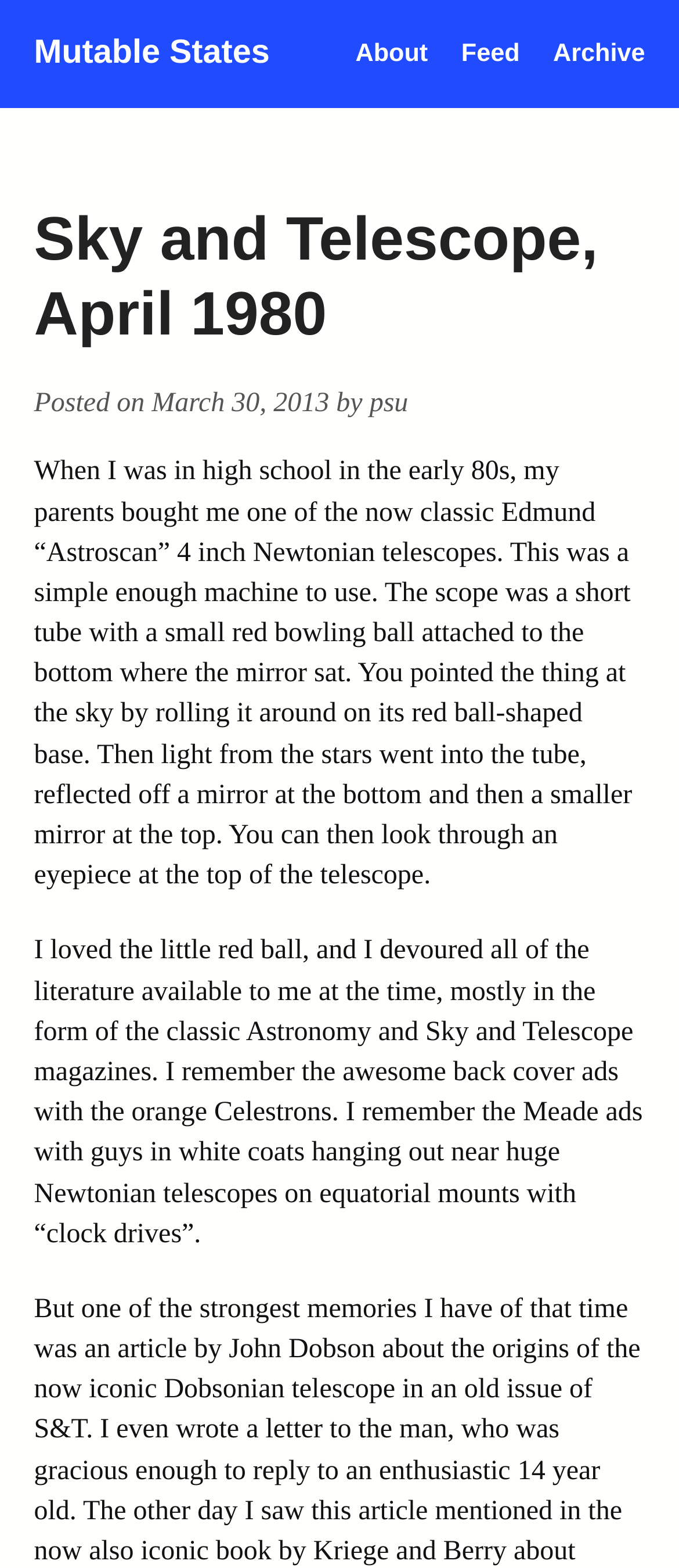Describe all the significant parts and information present on the webpage.

The webpage is about a personal experience related to astronomy, specifically telescopes. At the top, there are four links: "Mutable States", "About", "Feed", and "Archive", aligned horizontally across the page. Below these links, there is a heading that reads "Sky and Telescope, April 1980", which spans almost the entire width of the page.

Underneath the heading, there is a paragraph of text that indicates the post was made on March 30, 2013, by "psu". Following this, there are two blocks of text that describe the author's experience with a telescope they received in high school. The first block of text explains how the telescope worked, with details about its design and functionality. The second block of text reminisces about the author's fascination with astronomy literature, including magazines and advertisements for telescopes.

The text is arranged in a single column, with each section building upon the previous one to tell a story about the author's experience with telescopes.